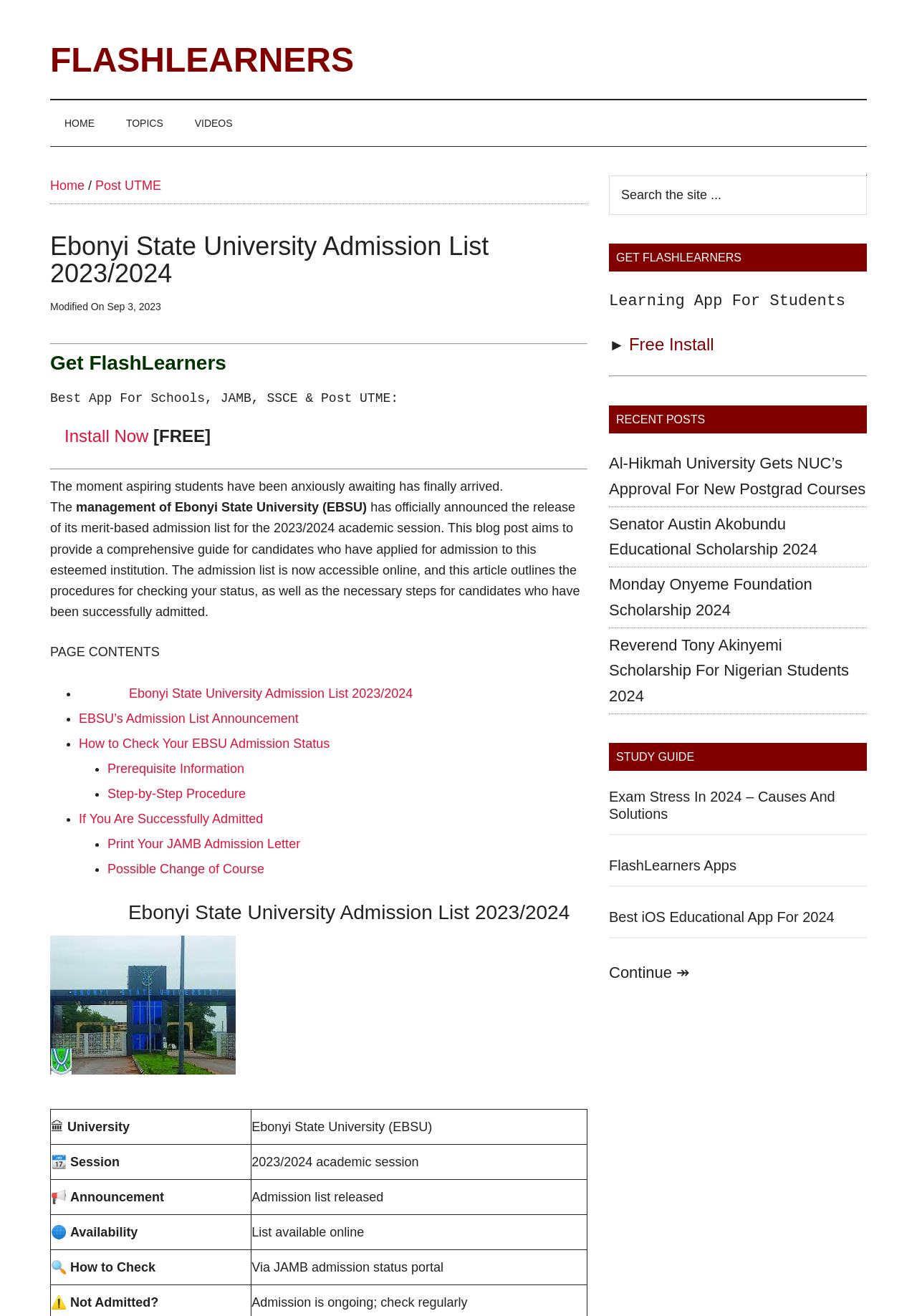Identify the bounding box coordinates of the part that should be clicked to carry out this instruction: "Click on the 'Install Now' button".

[0.07, 0.324, 0.162, 0.339]